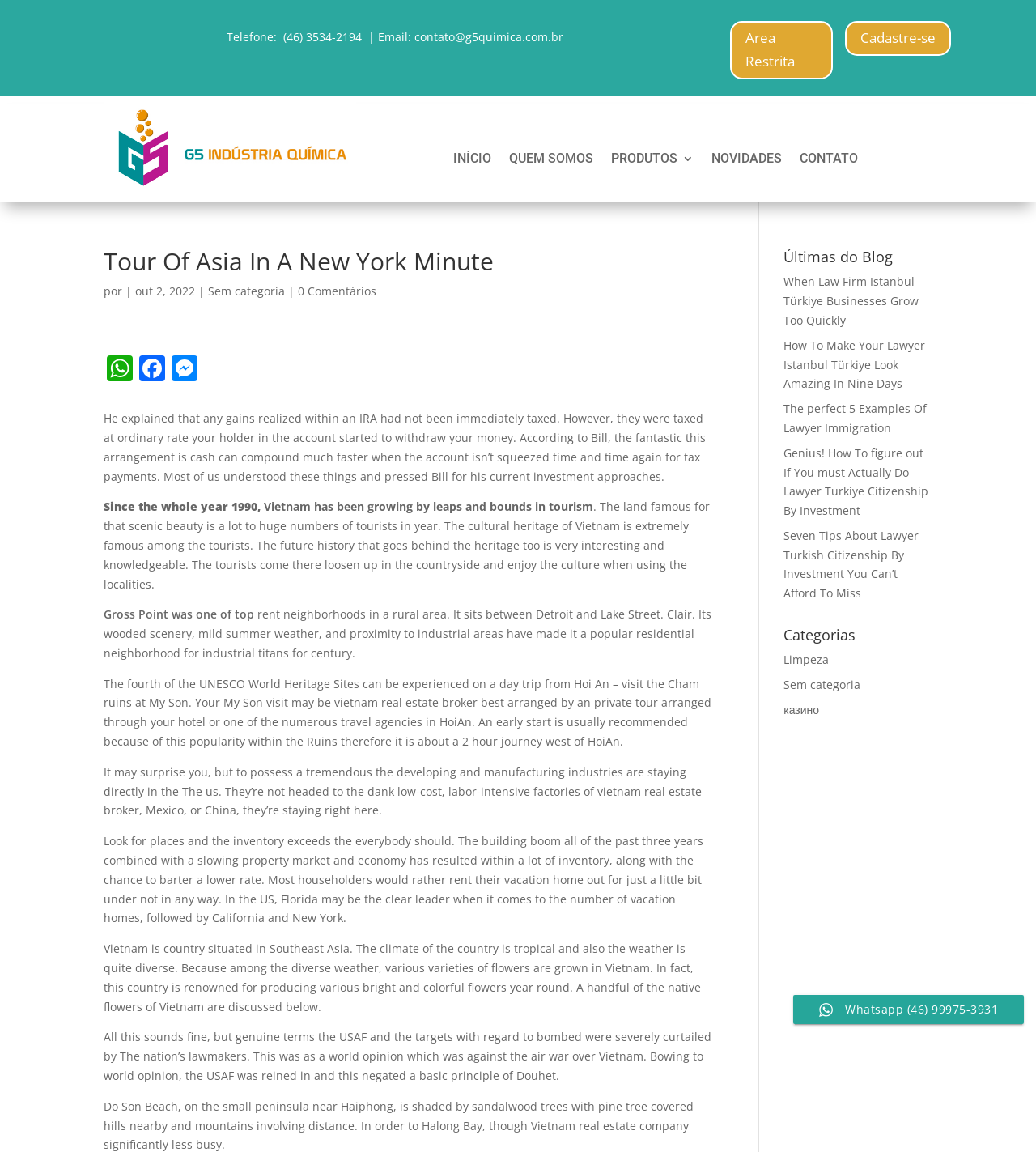Identify the main heading from the webpage and provide its text content.

Tour Of Asia In A New York Minute